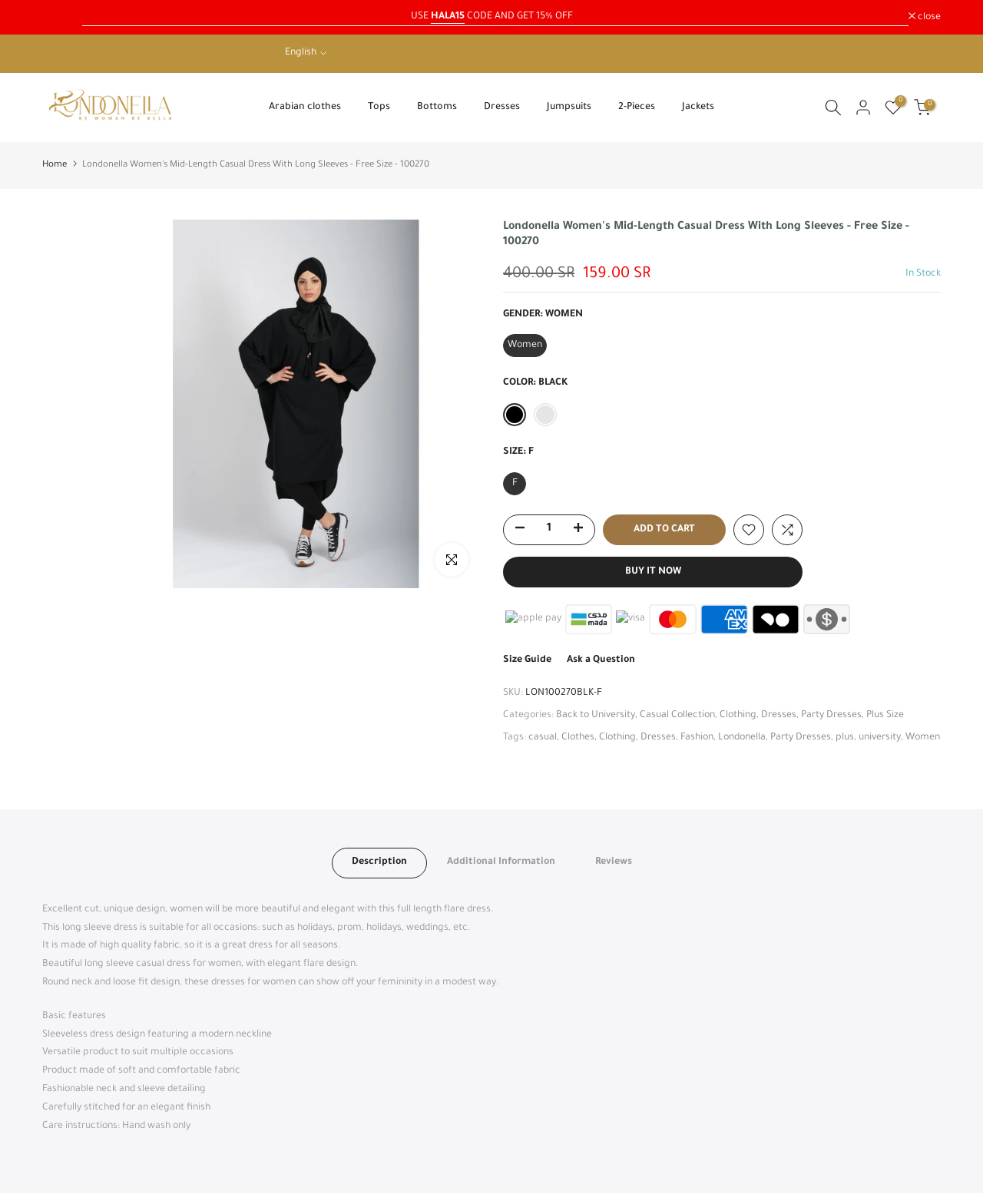Find and provide the bounding box coordinates for the UI element described with: "Ask a Question".

[0.577, 0.544, 0.646, 0.553]